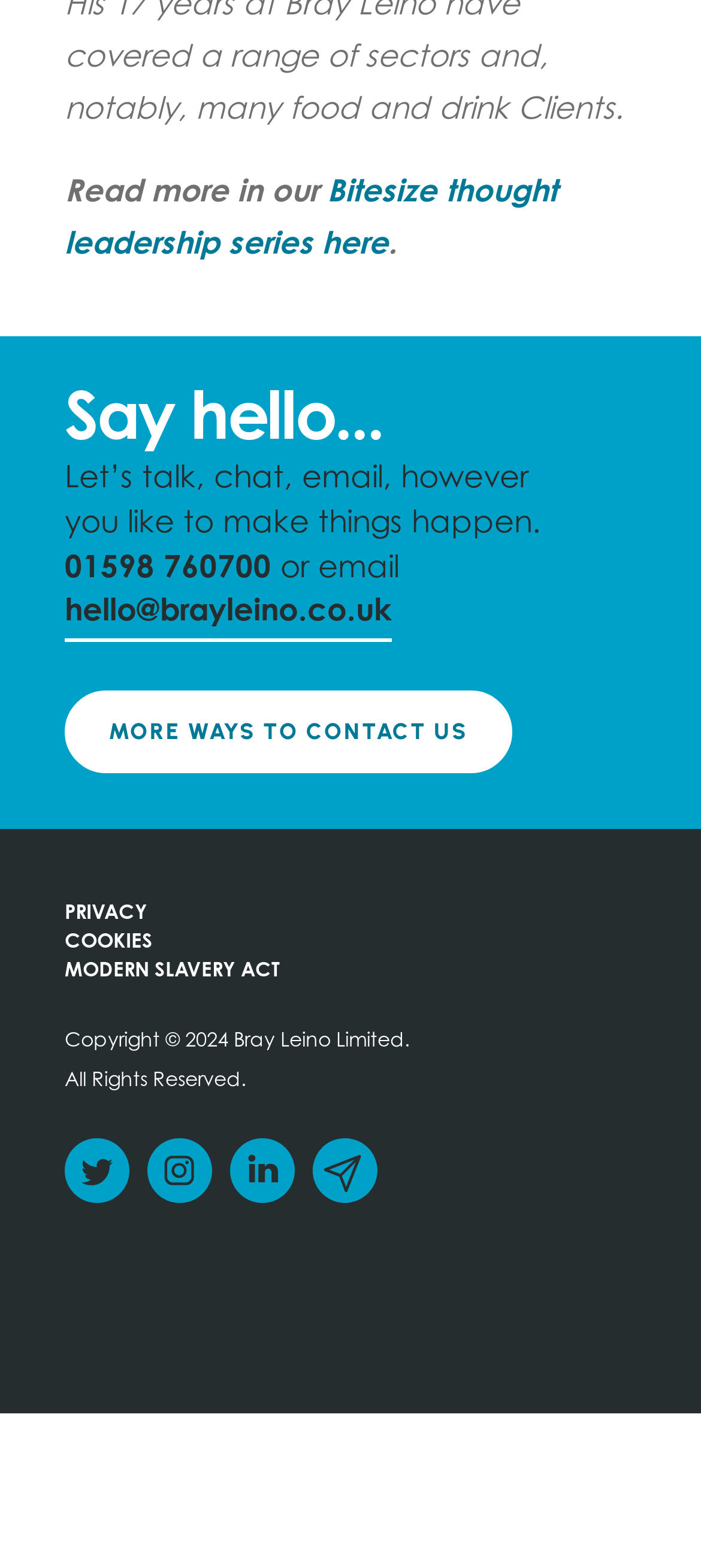What is the company's email address?
Answer the question with a thorough and detailed explanation.

The company's email address can be found in the 'Say hello...' section, where it is listed as 'hello@brayleino.co.uk'.